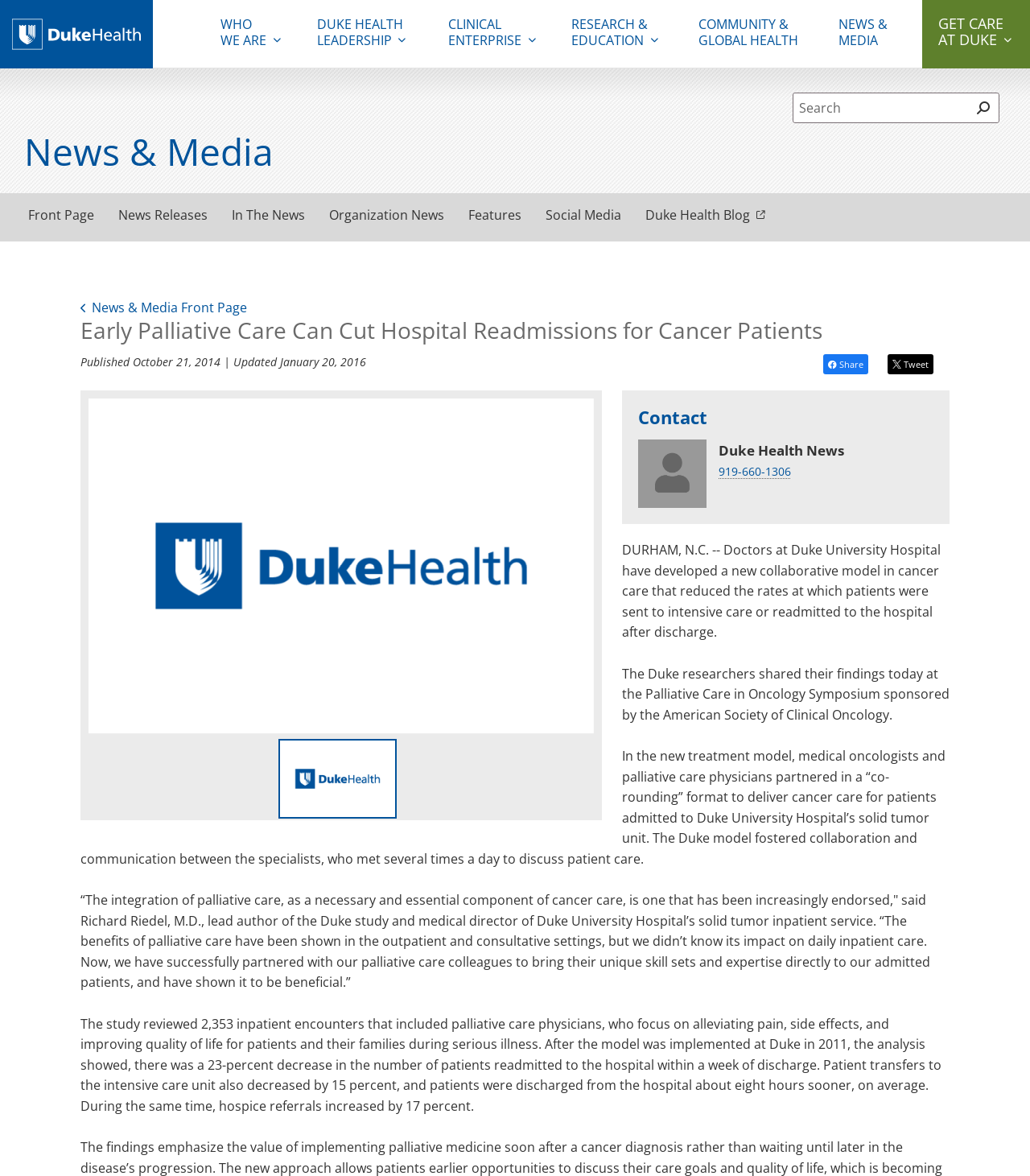Determine the bounding box coordinates for the element that should be clicked to follow this instruction: "Share this article". The coordinates should be given as four float numbers between 0 and 1, in the format [left, top, right, bottom].

[0.799, 0.301, 0.843, 0.318]